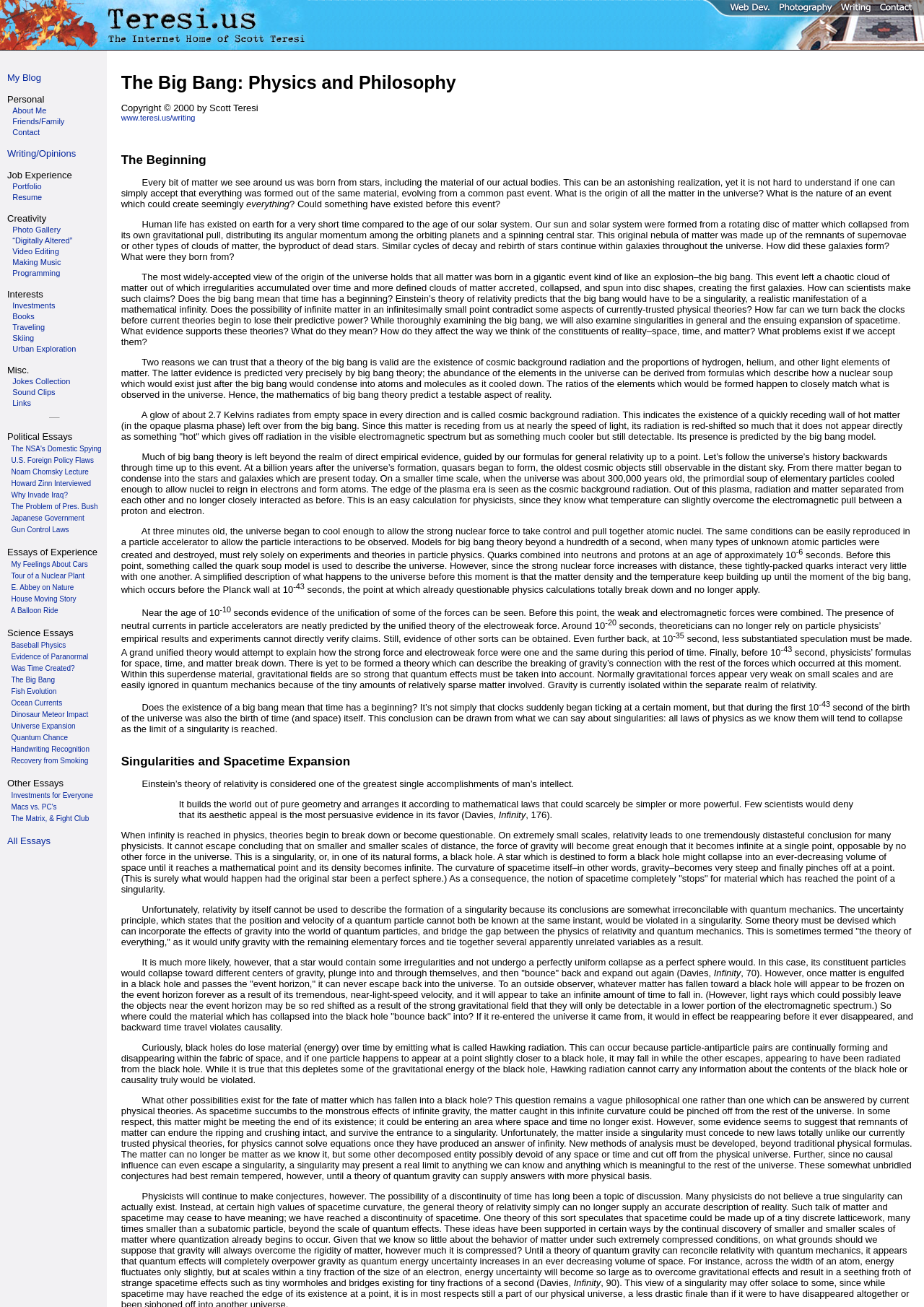How many links are there in the 'Interests' category?
Please answer the question with a detailed response using the information from the screenshot.

The 'Interests' category contains 5 links: 'Investments', 'Books', 'Traveling', 'Skiing', and 'Urban Exploration'. These links are located under the StaticText element 'Interests' with bounding box coordinates [0.008, 0.221, 0.047, 0.229].